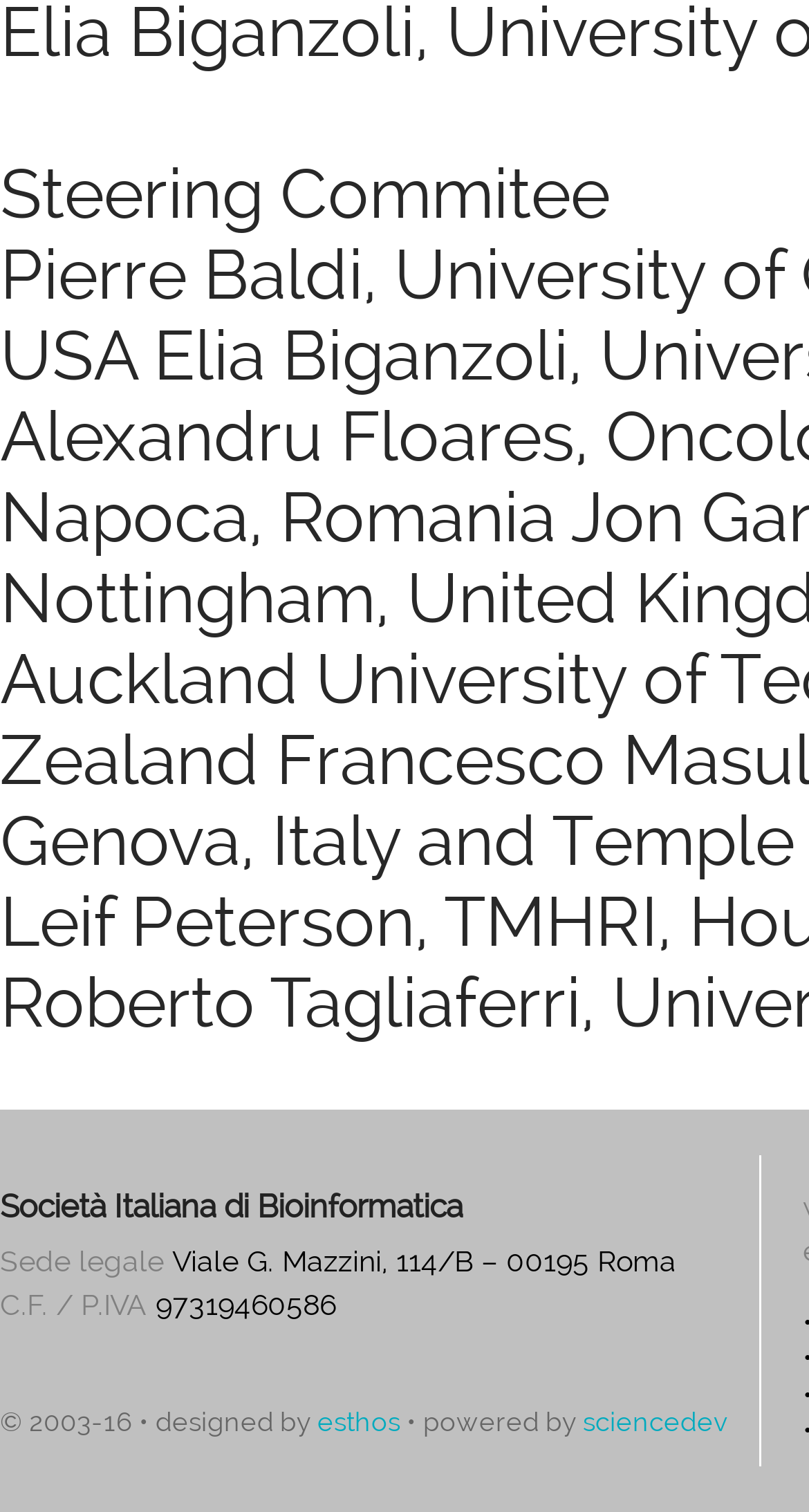Given the description: "sciencedev", determine the bounding box coordinates of the UI element. The coordinates should be formatted as four float numbers between 0 and 1, [left, top, right, bottom].

[0.721, 0.93, 0.9, 0.951]